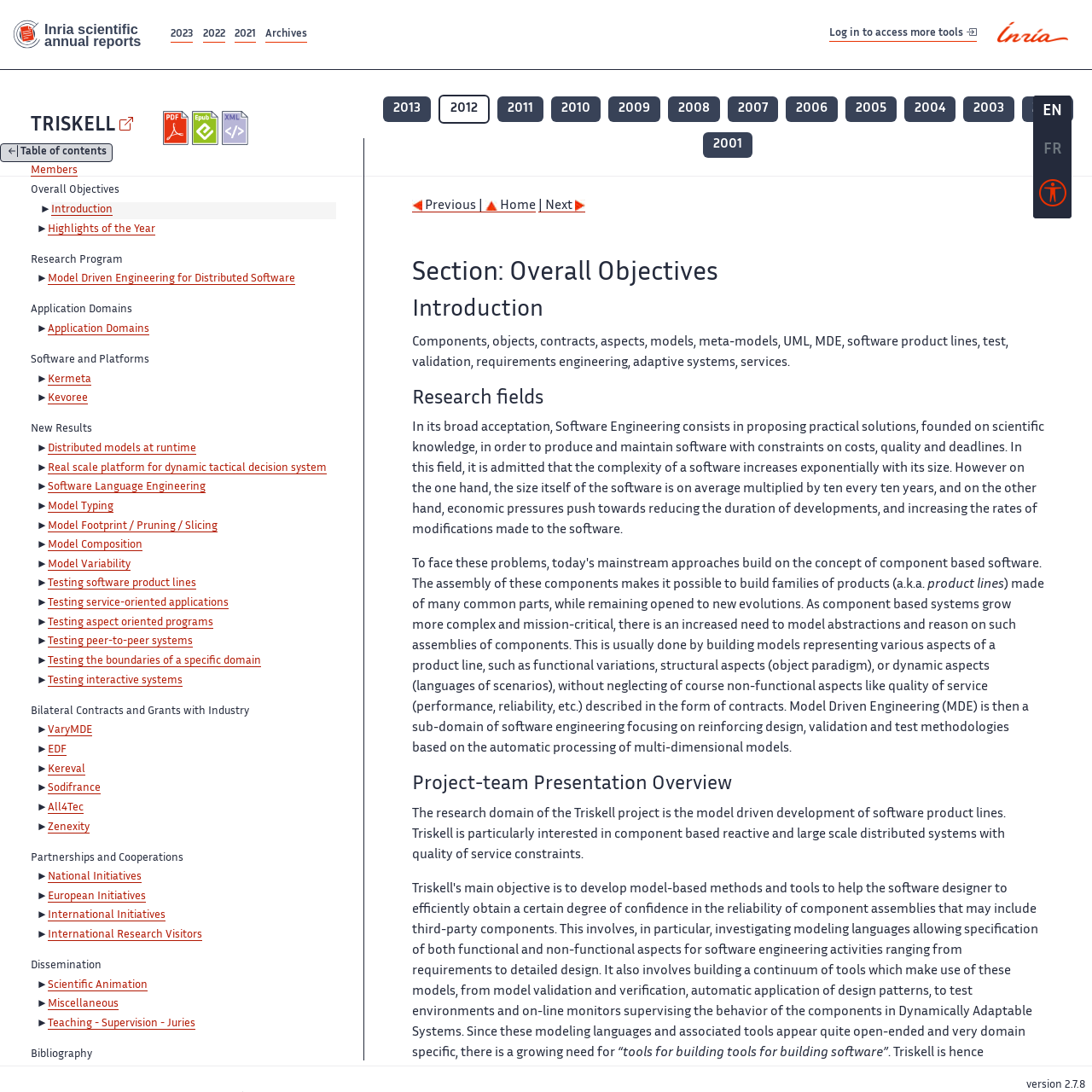Please provide a short answer using a single word or phrase for the question:
What is the year of the annual report?

2012